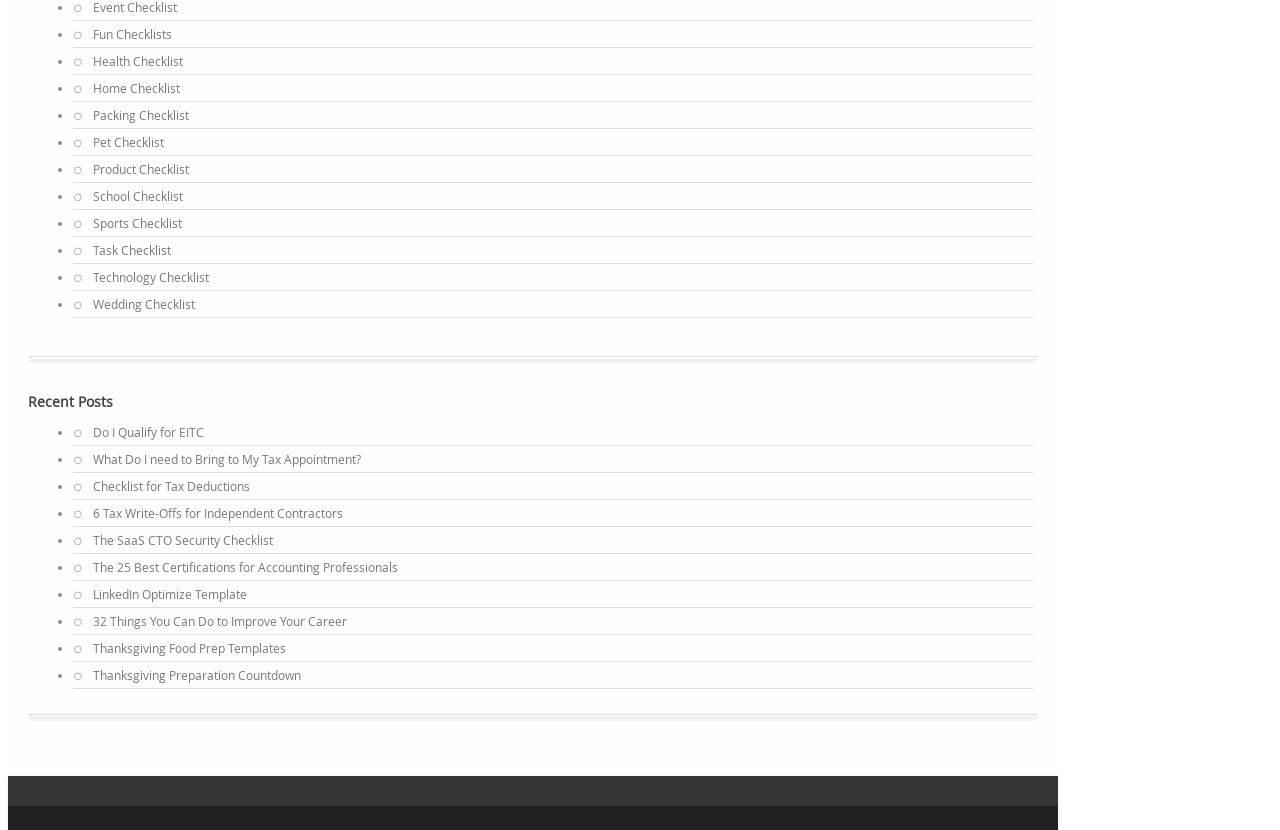Please find the bounding box coordinates of the section that needs to be clicked to achieve this instruction: "Read about Do I Qualify for EITC".

[0.073, 0.511, 0.159, 0.531]